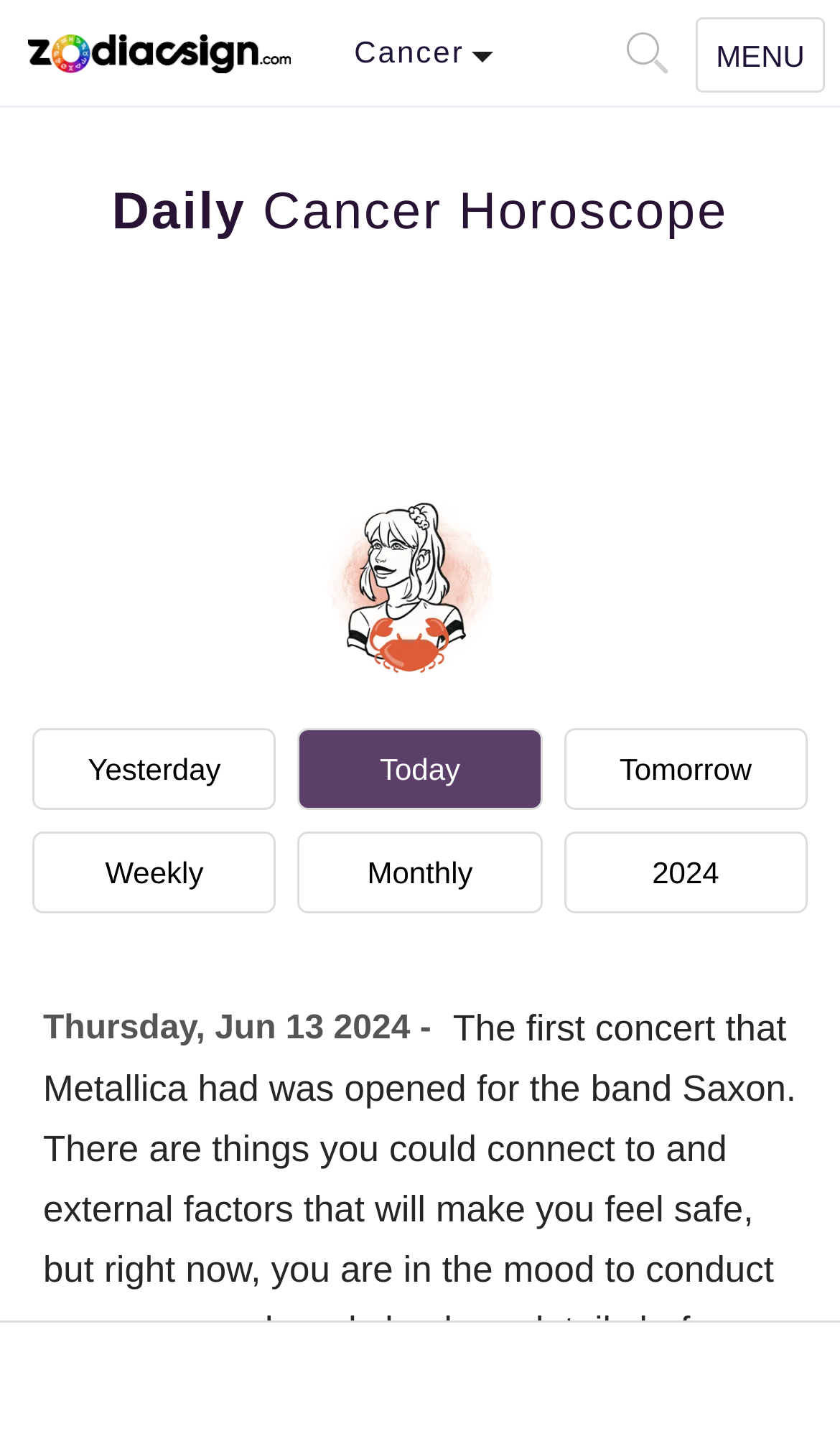Identify the bounding box of the UI element that matches this description: "Tomorrow".

[0.671, 0.504, 0.961, 0.561]